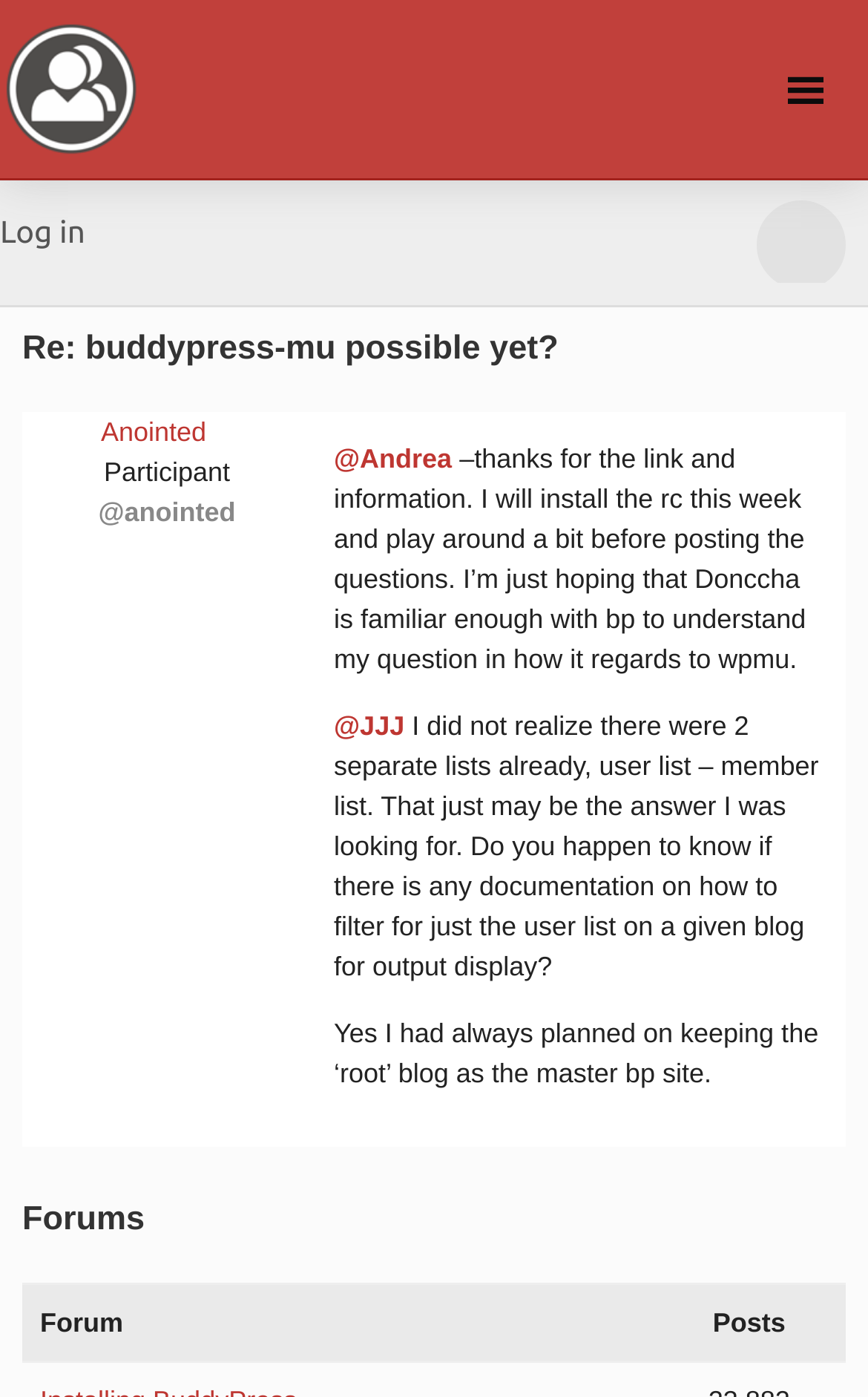Answer the question with a brief word or phrase:
What is the section below the forum post?

Forums